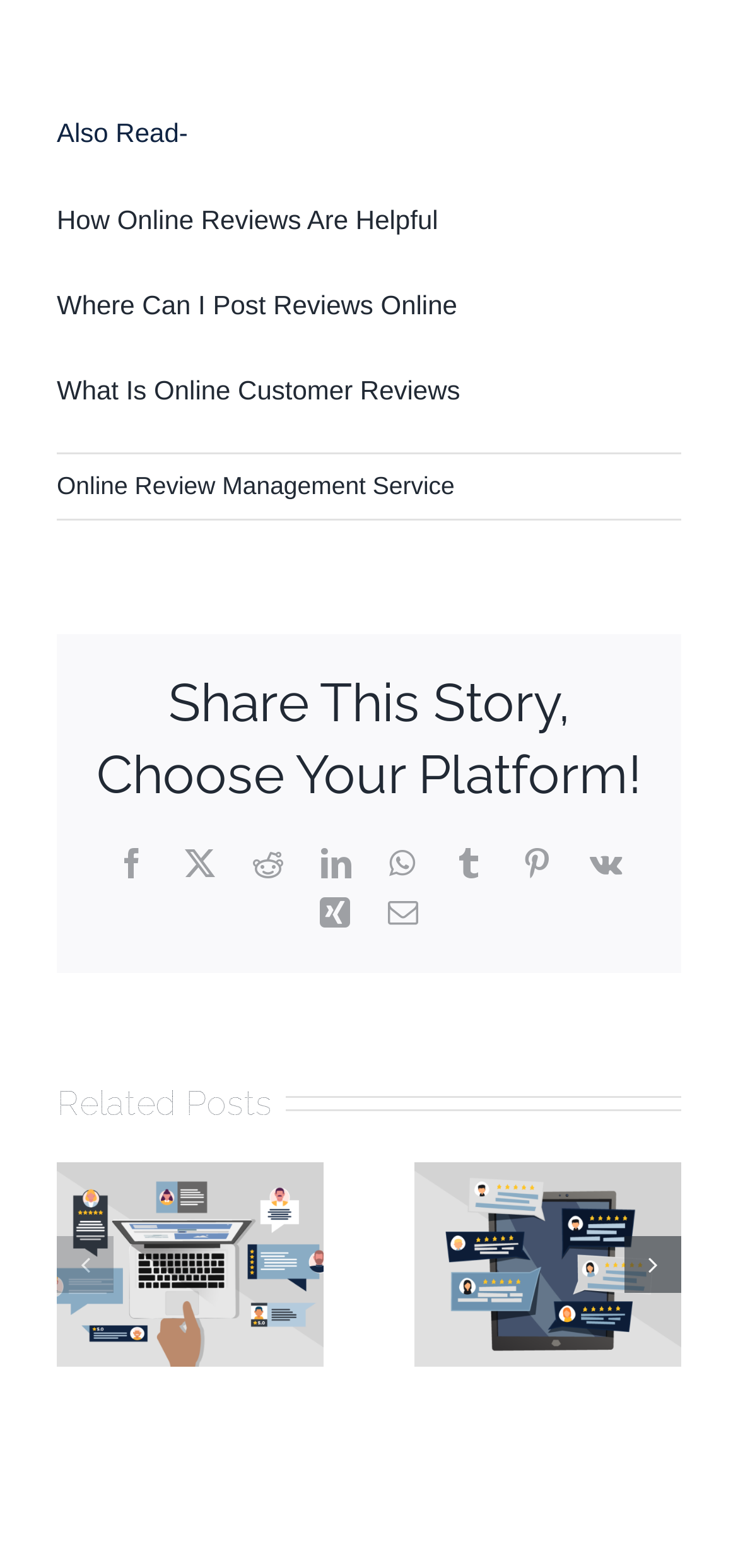How many social media platforms are available for sharing?
Answer the question with a single word or phrase, referring to the image.

9